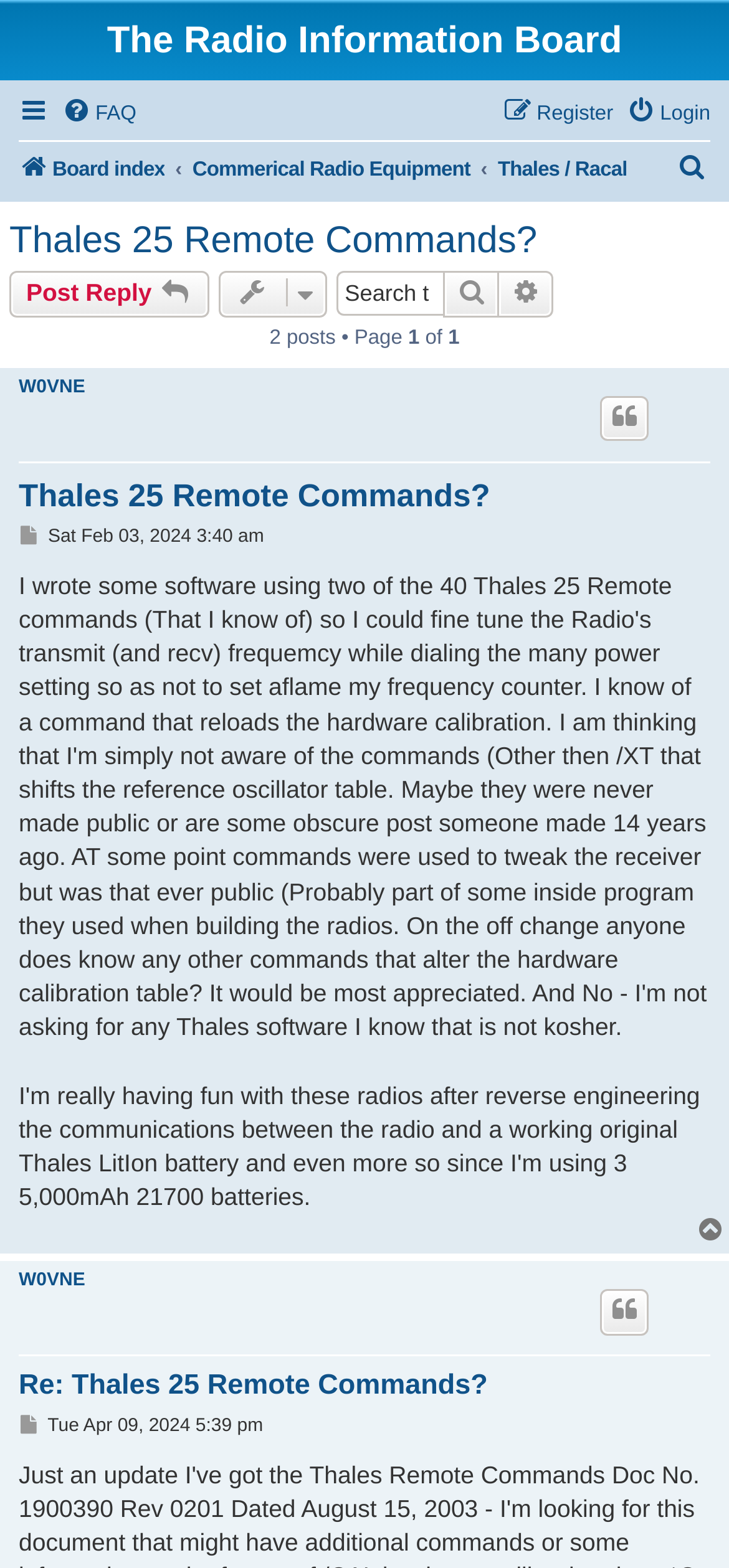Please find and report the bounding box coordinates of the element to click in order to perform the following action: "View Board index". The coordinates should be expressed as four float numbers between 0 and 1, in the format [left, top, right, bottom].

[0.026, 0.094, 0.226, 0.123]